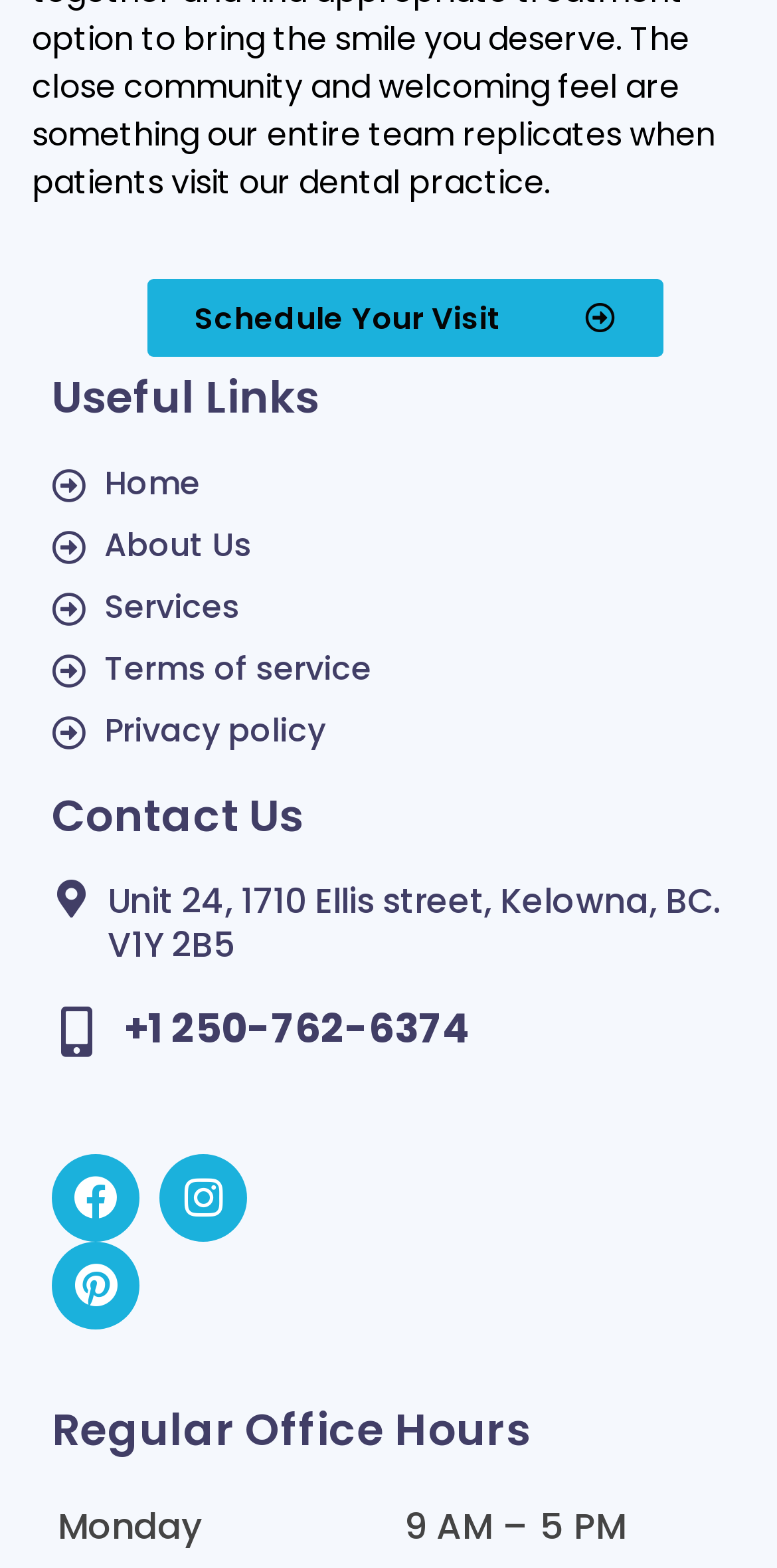Please determine the bounding box coordinates of the section I need to click to accomplish this instruction: "Go to home page".

[0.067, 0.294, 0.974, 0.325]